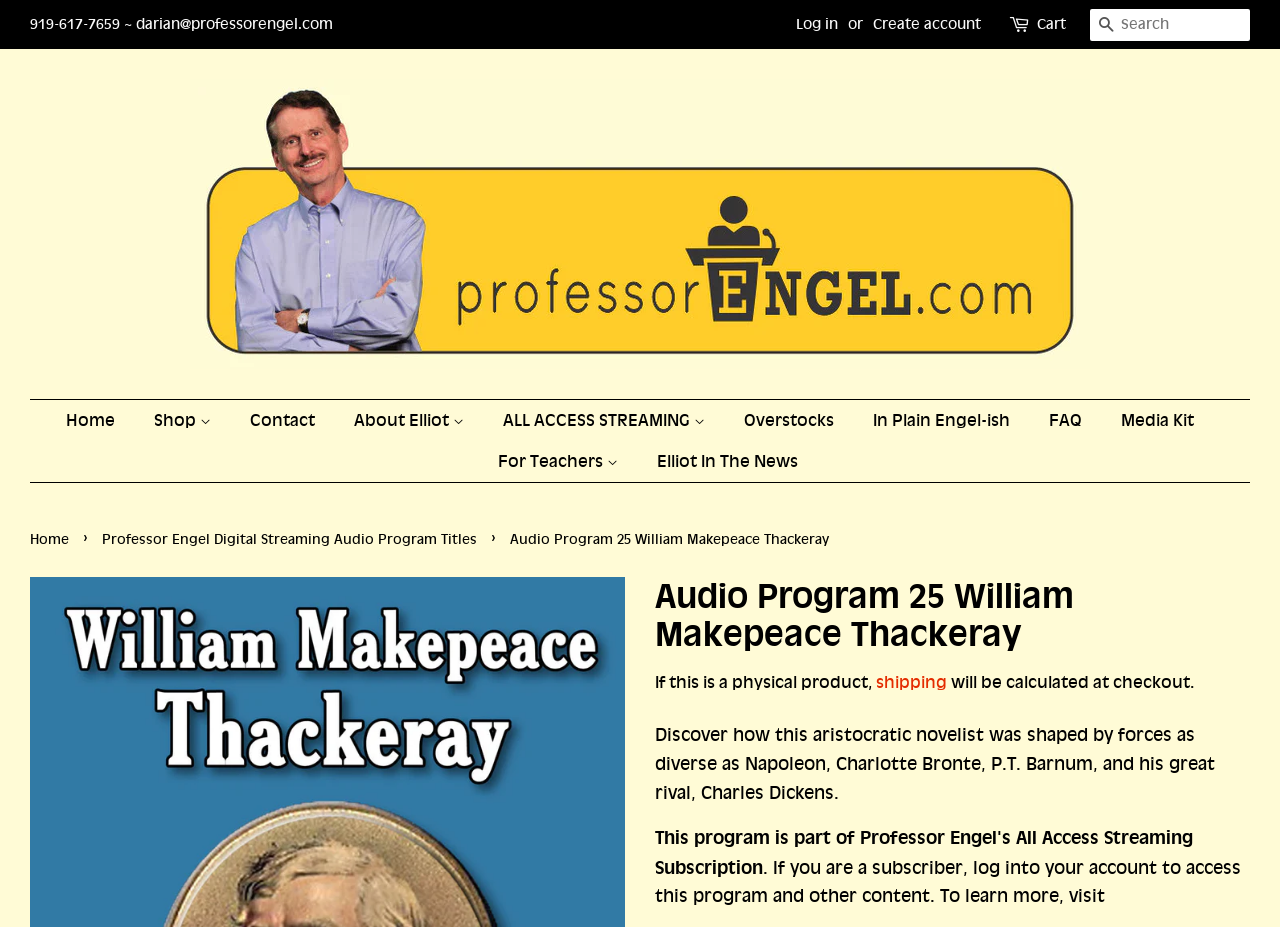What is the purpose of the search box?
Please respond to the question with a detailed and thorough explanation.

I found the search box by looking at the top layout table, where I saw a search element with a button labeled 'Search'. The search box is likely used to search for content on the website, such as audio programs or other resources.